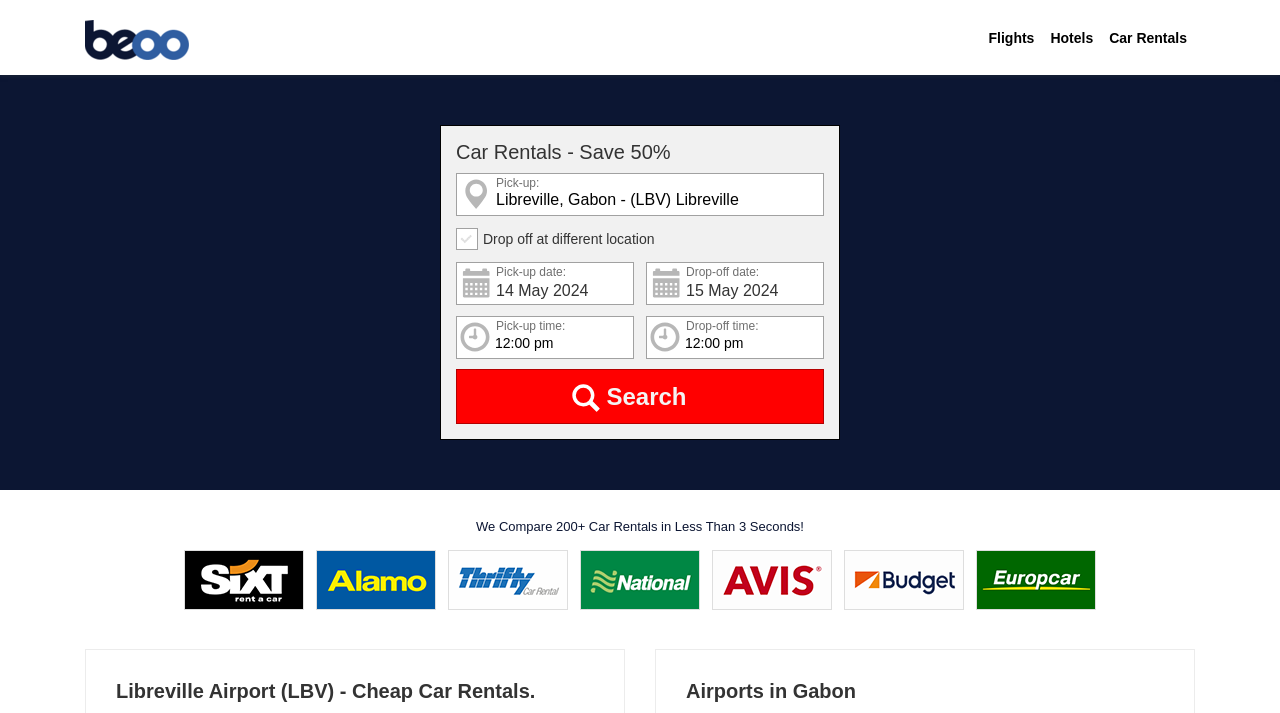Please determine the bounding box coordinates for the element that should be clicked to follow these instructions: "Choose drop-off time".

[0.505, 0.443, 0.644, 0.504]